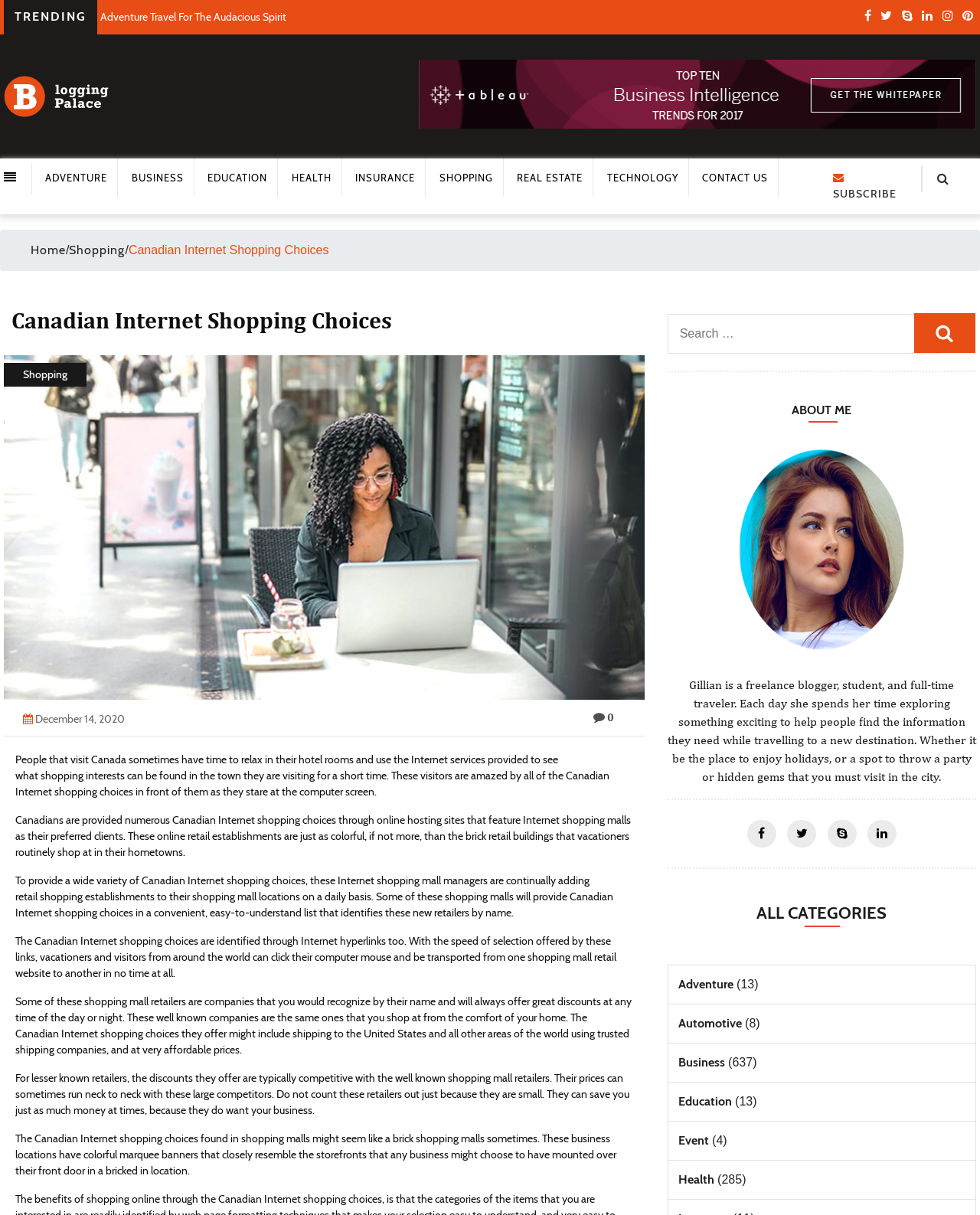Determine the bounding box coordinates of the clickable element necessary to fulfill the instruction: "Click on the 'ADVENTURE' link". Provide the coordinates as four float numbers within the 0 to 1 range, i.e., [left, top, right, bottom].

[0.046, 0.141, 0.11, 0.151]